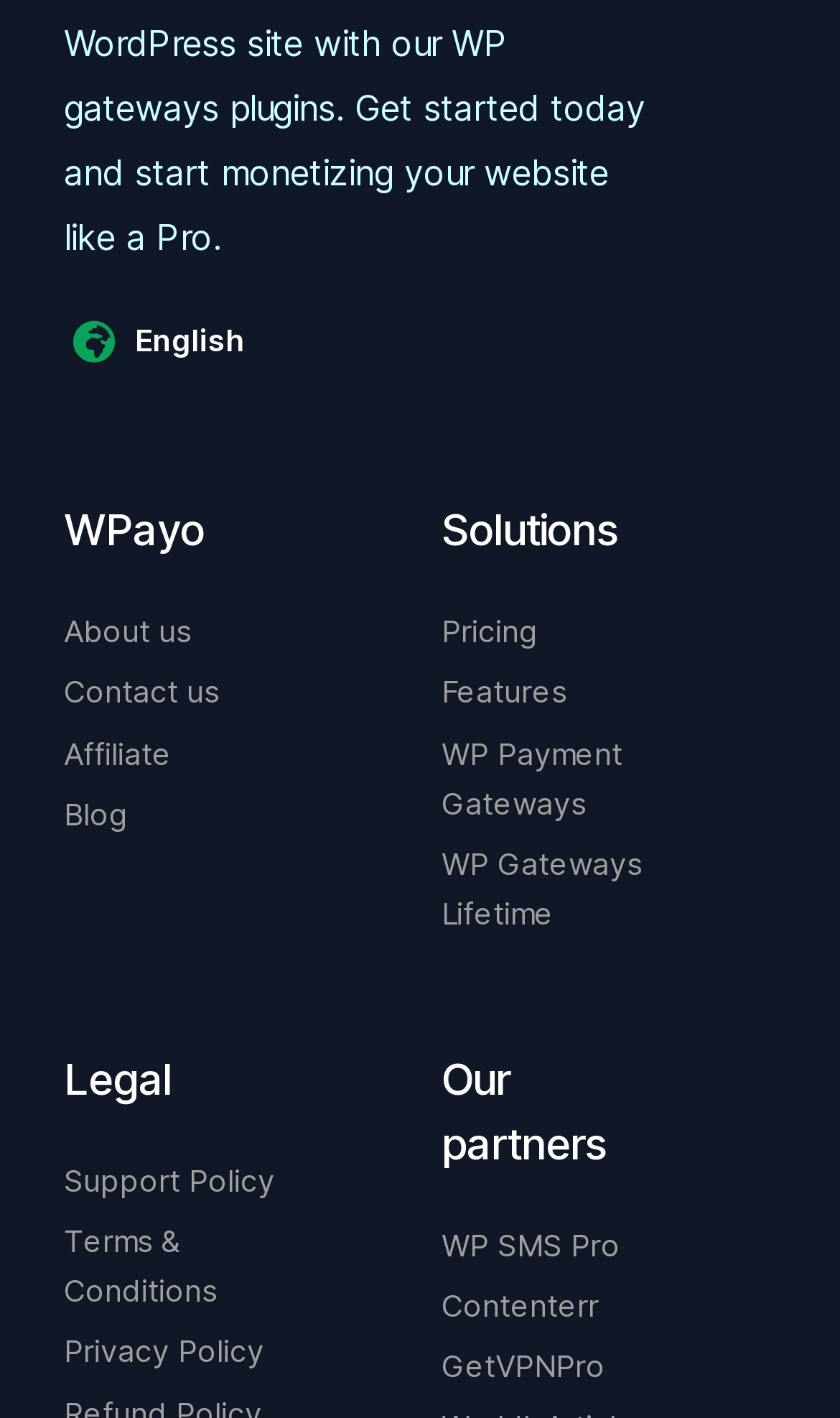Use a single word or phrase to answer the following:
What is the name of the partner mentioned below WP SMS Pro?

GetVPNPro